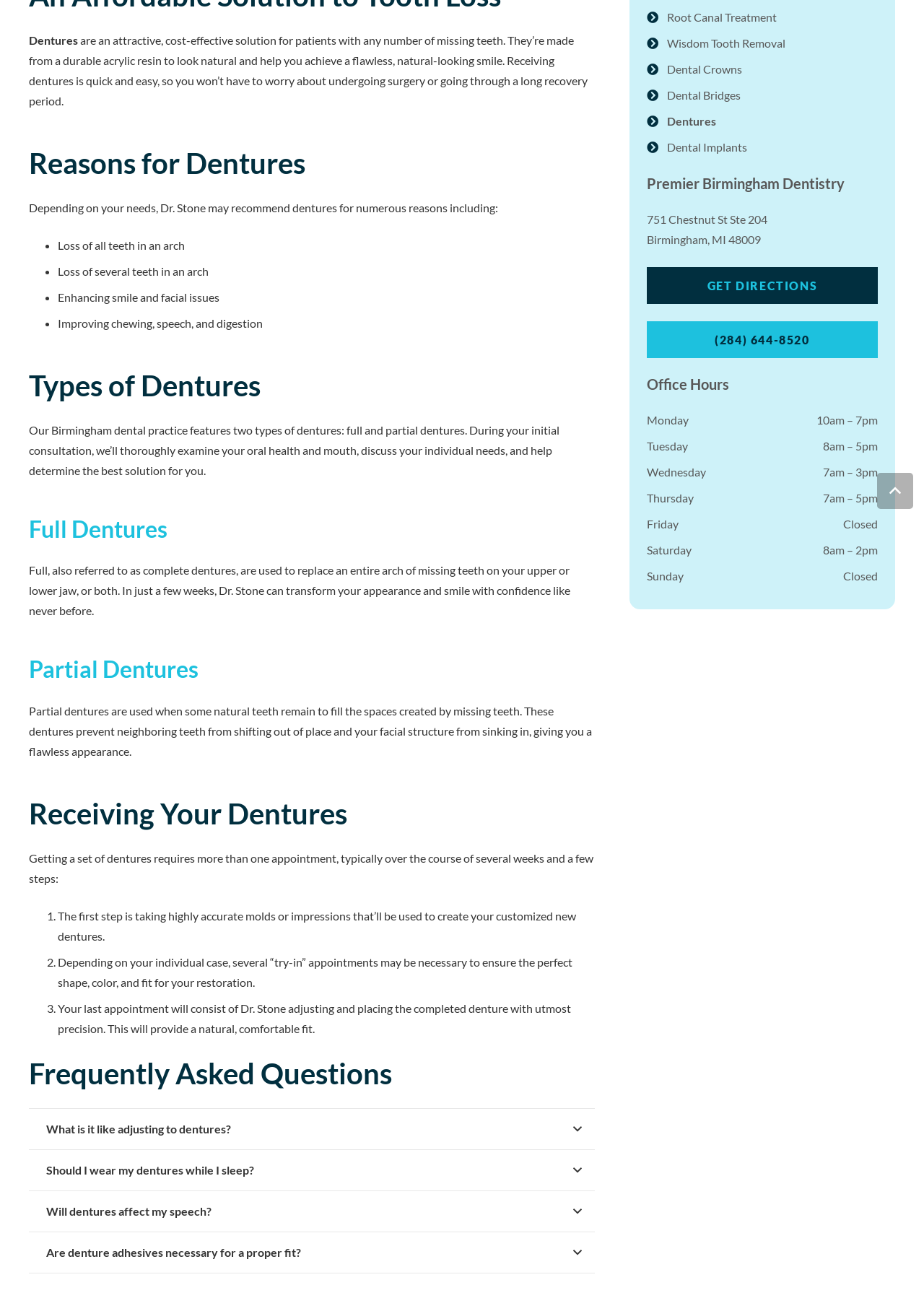Please determine the bounding box coordinates for the UI element described here. Use the format (top-left x, top-left y, bottom-right x, bottom-right y) with values bounded between 0 and 1: Will dentures affect my speech?

[0.031, 0.908, 0.644, 0.939]